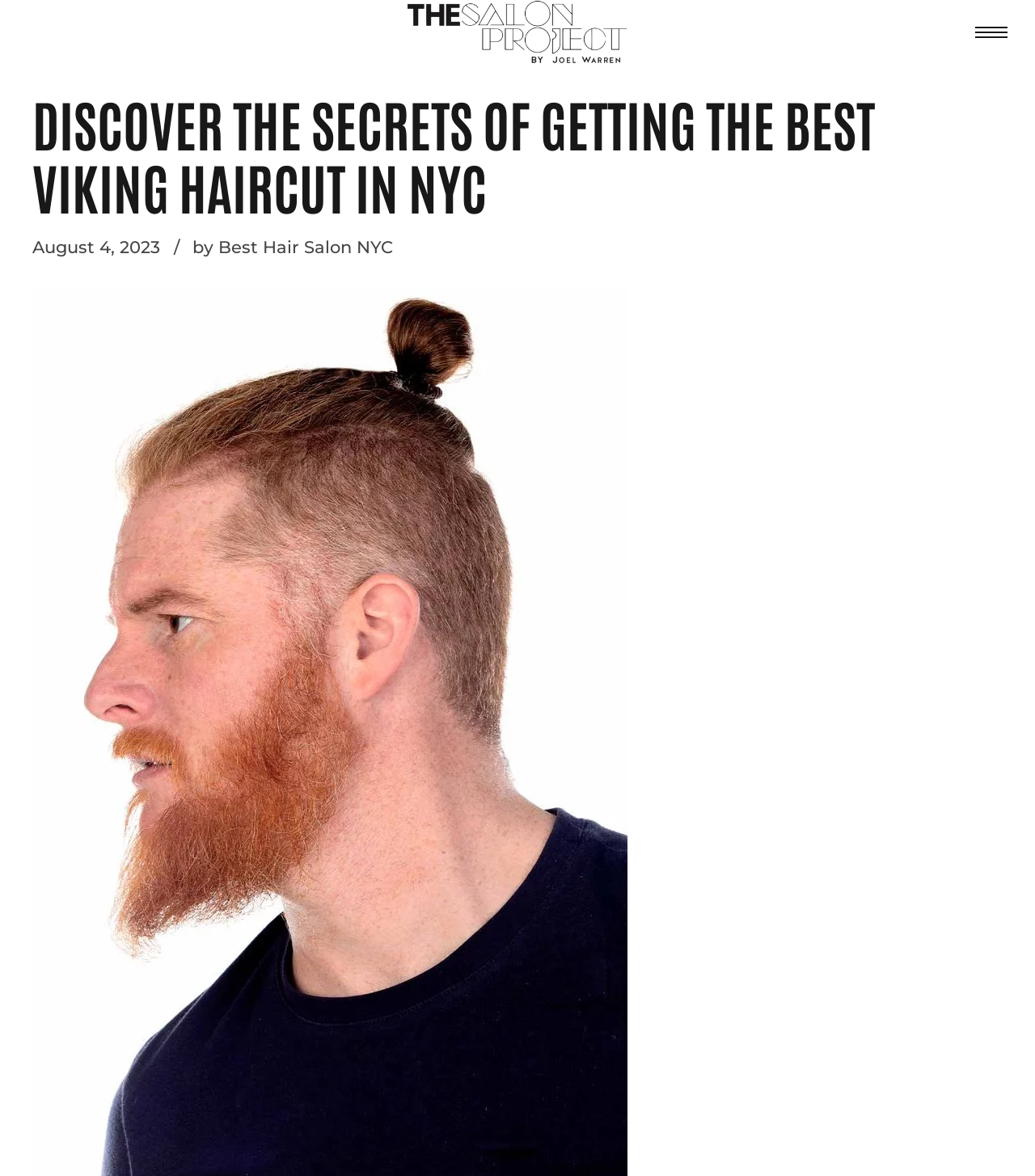What is the topic of the blog post?
Please answer using one word or phrase, based on the screenshot.

Viking haircut in NYC